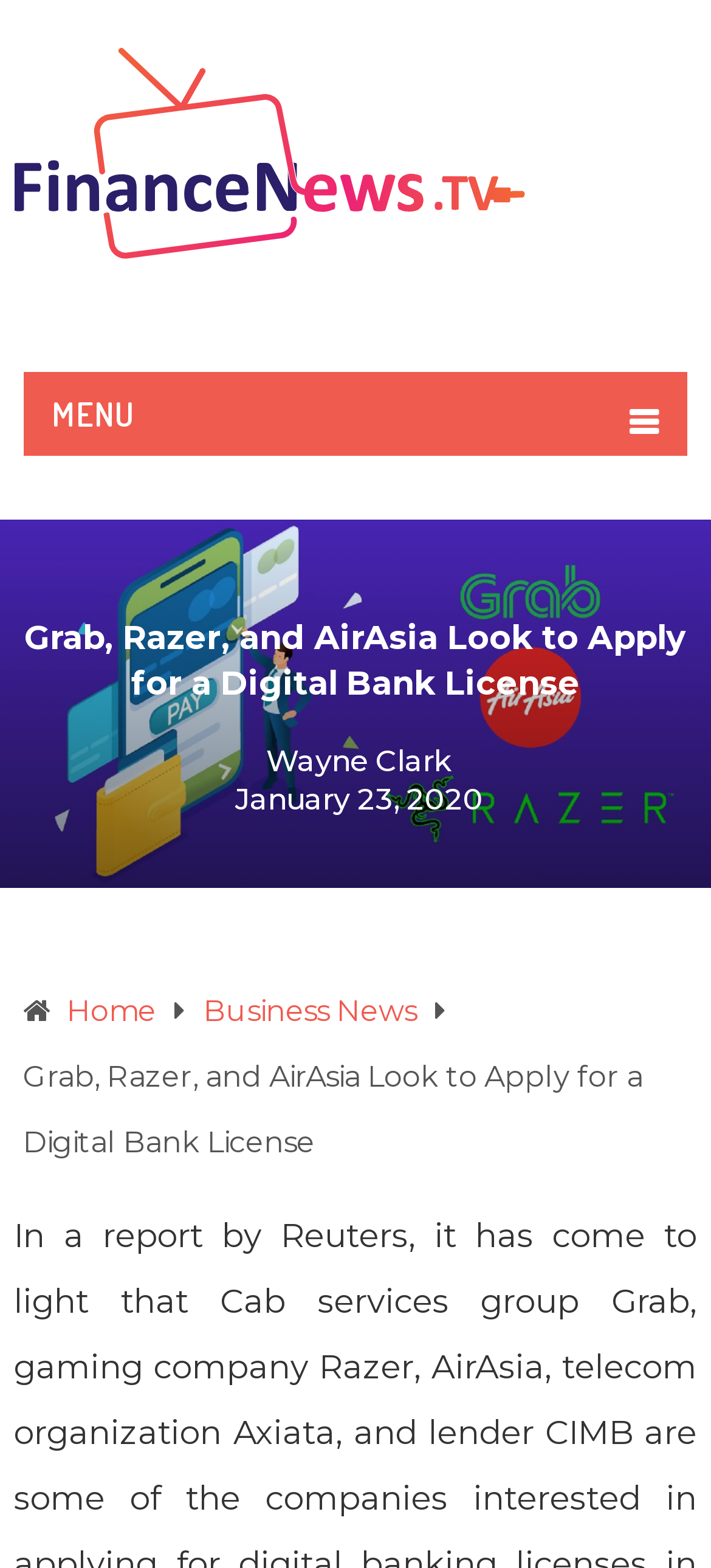Find and generate the main title of the webpage.

Grab, Razer, and AirAsia Look to Apply for a Digital Bank License